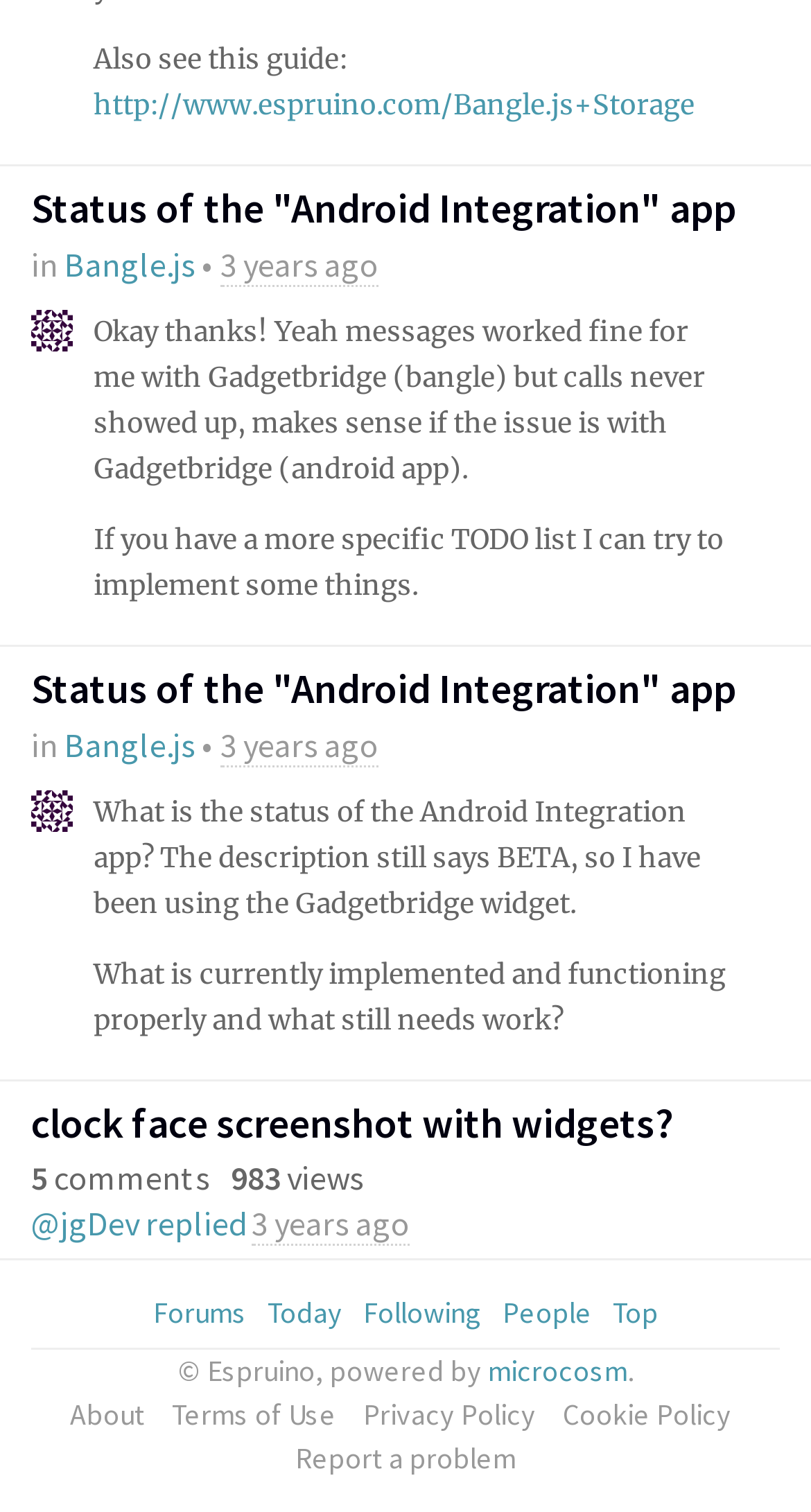Locate the bounding box coordinates of the clickable area to execute the instruction: "View the 'clock face screenshot with widgets?' post". Provide the coordinates as four float numbers between 0 and 1, represented as [left, top, right, bottom].

[0.038, 0.722, 0.962, 0.763]